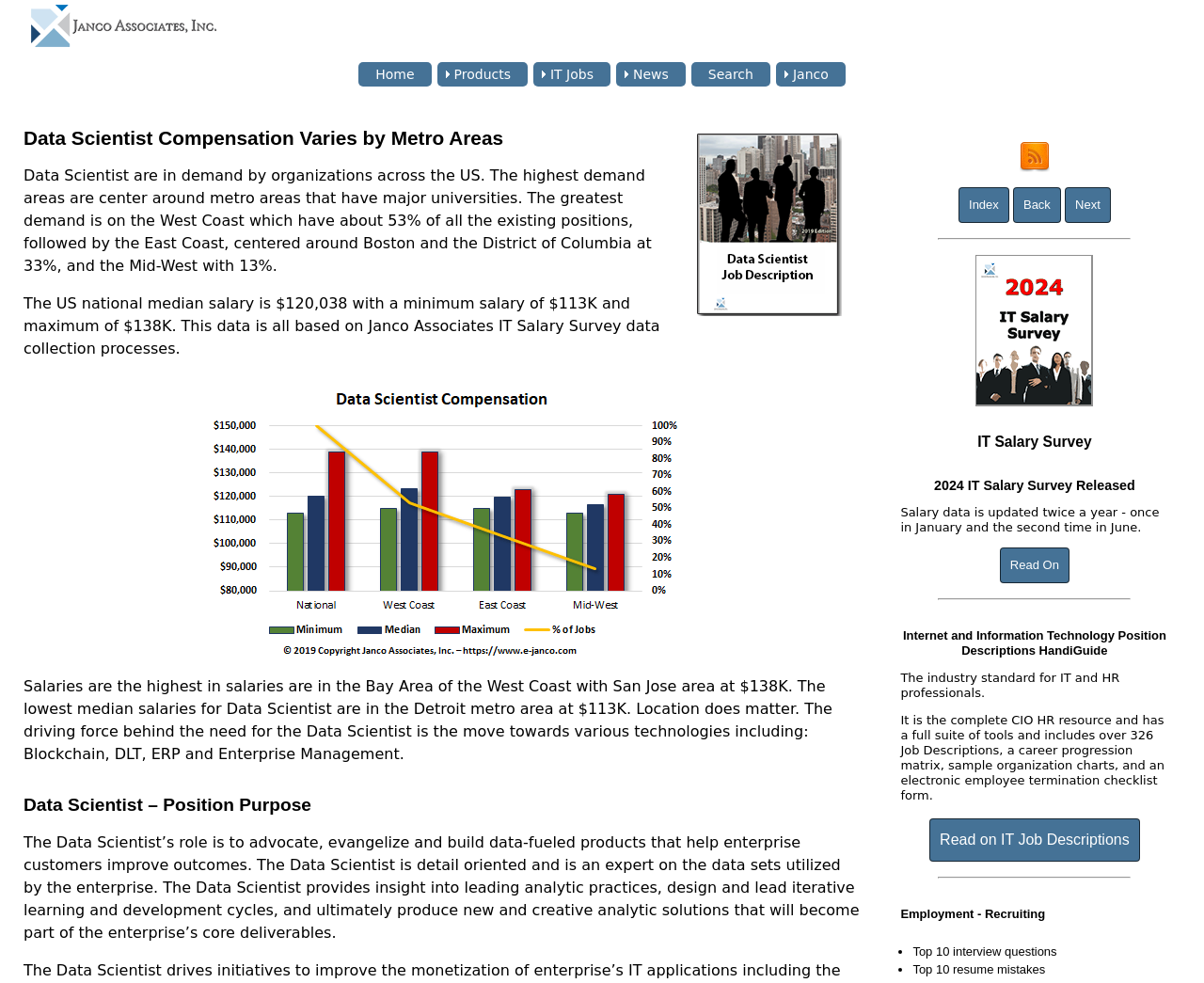Observe the image and answer the following question in detail: How often is the salary data updated?

According to the webpage, the salary data is updated twice a year, once in January and once in June, as mentioned in the IT Salary Survey section.